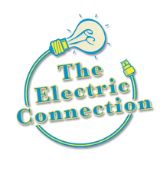What symbolizes electrical services and illumination in the logo?
Could you answer the question in a detailed manner, providing as much information as possible?

The logo creatively incorporates a light bulb, which symbolizes electrical services and illumination, and is surrounded by a playful electric cord.